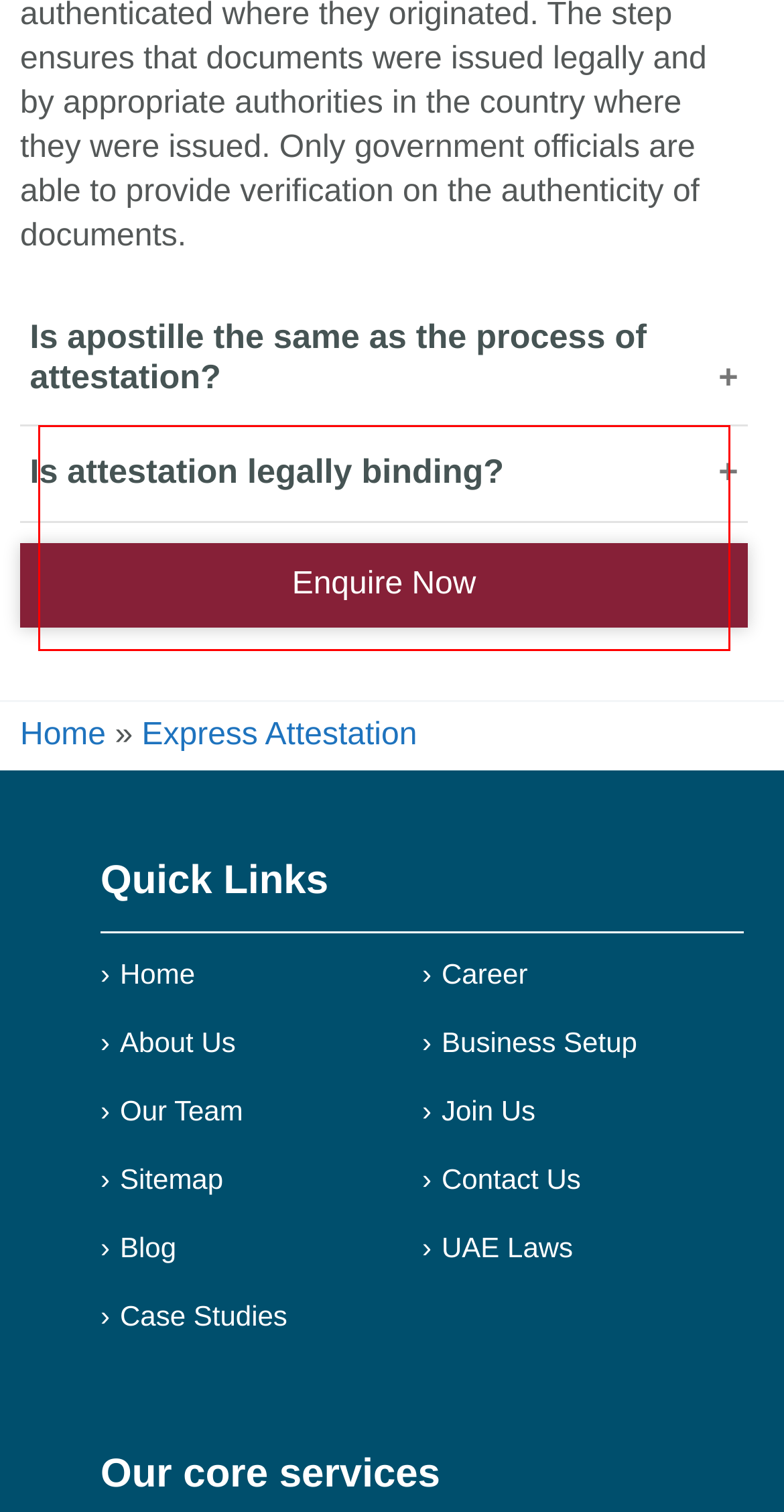Within the screenshot of the webpage, locate the red bounding box and use OCR to identify and provide the text content inside it.

An apostille is only used for document authentication, so a document can be used in a different country. It is attestation to ensure certificates are legalized so it’s admissible in countries that relate to Hague Convention.